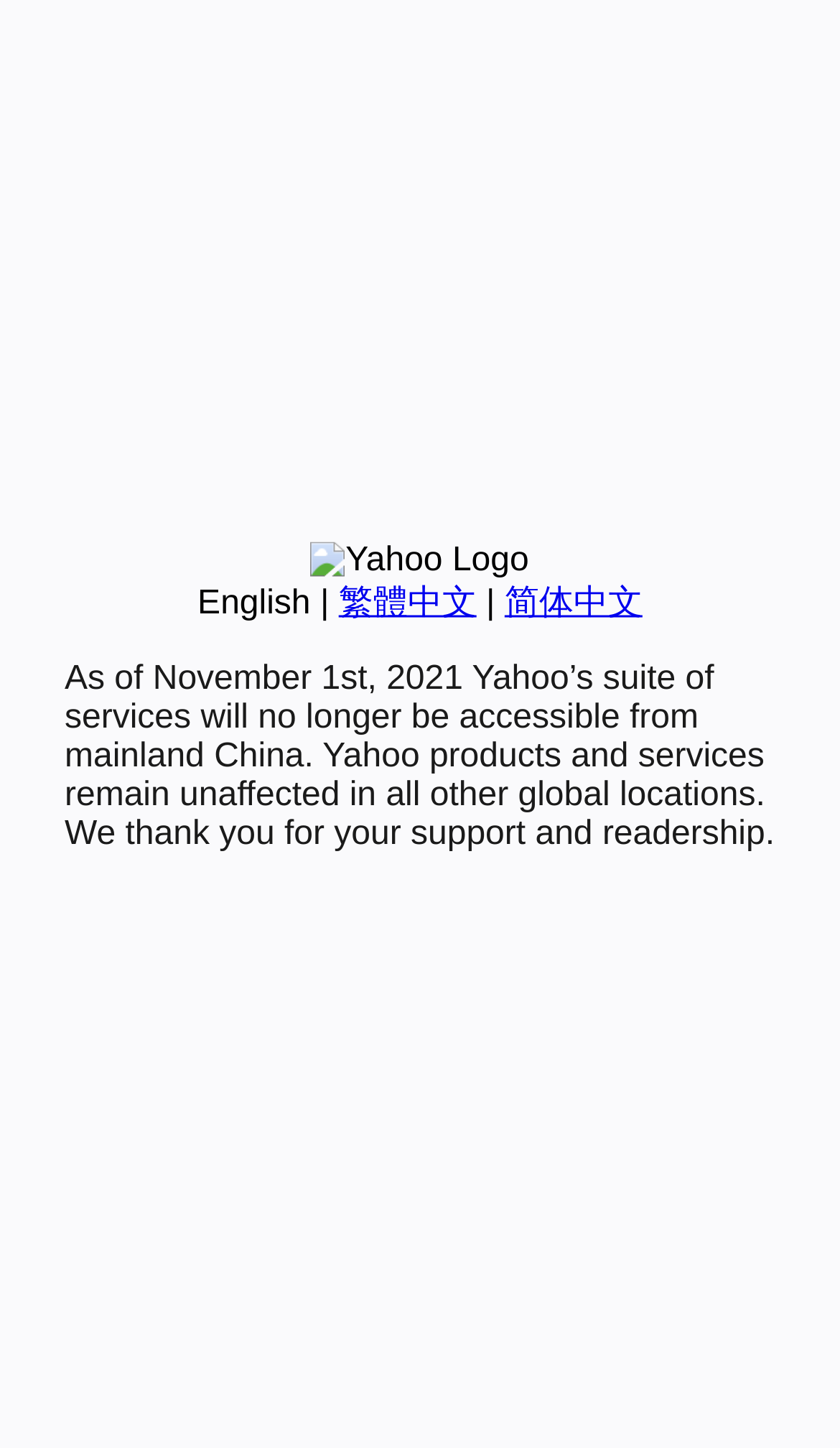Please determine the bounding box coordinates for the element with the description: "简体中文".

[0.601, 0.404, 0.765, 0.429]